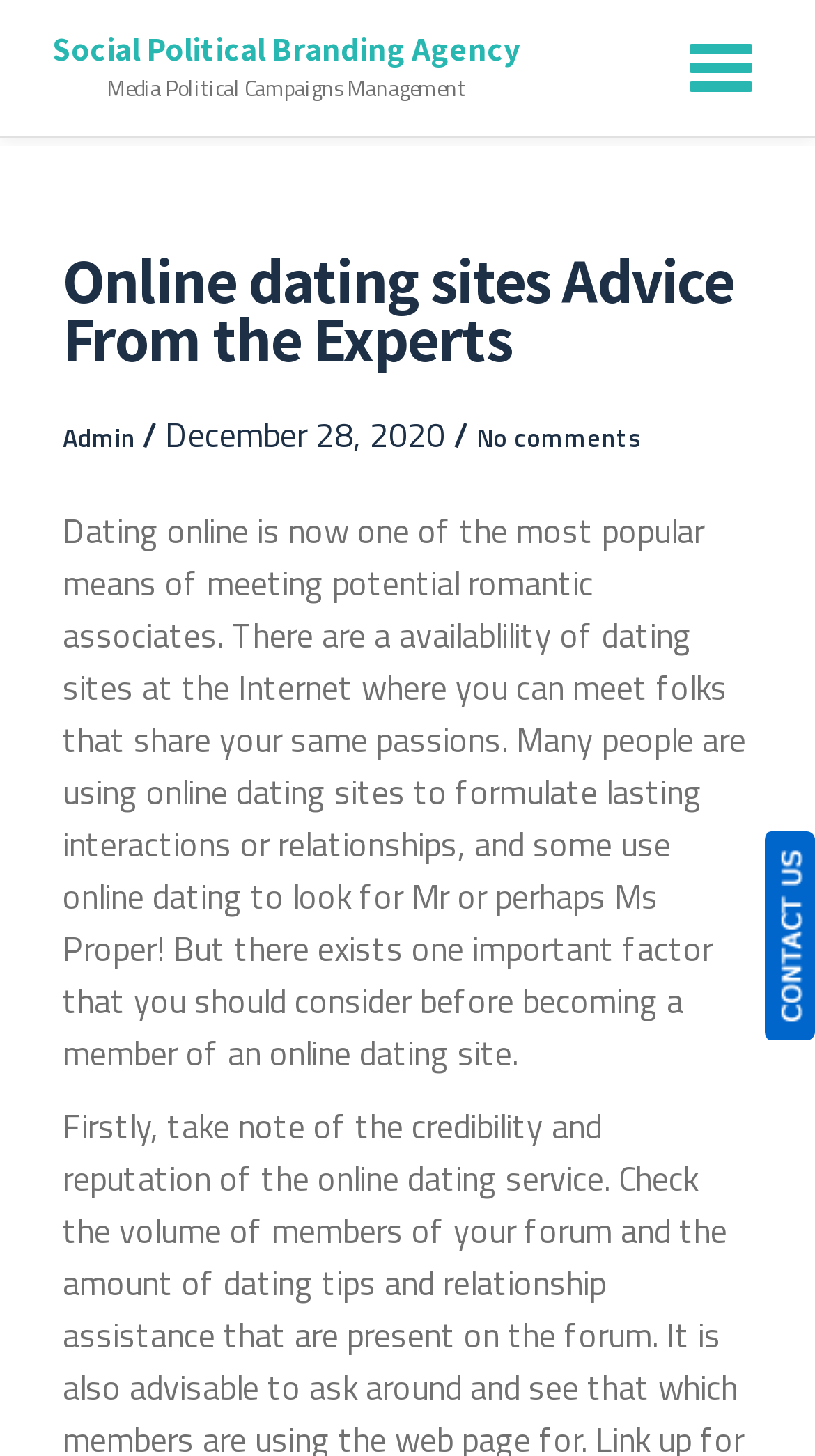Carefully examine the image and provide an in-depth answer to the question: What is the date of the article?

I found the answer by looking at the time element which contains the static text 'December 28, 2020'.